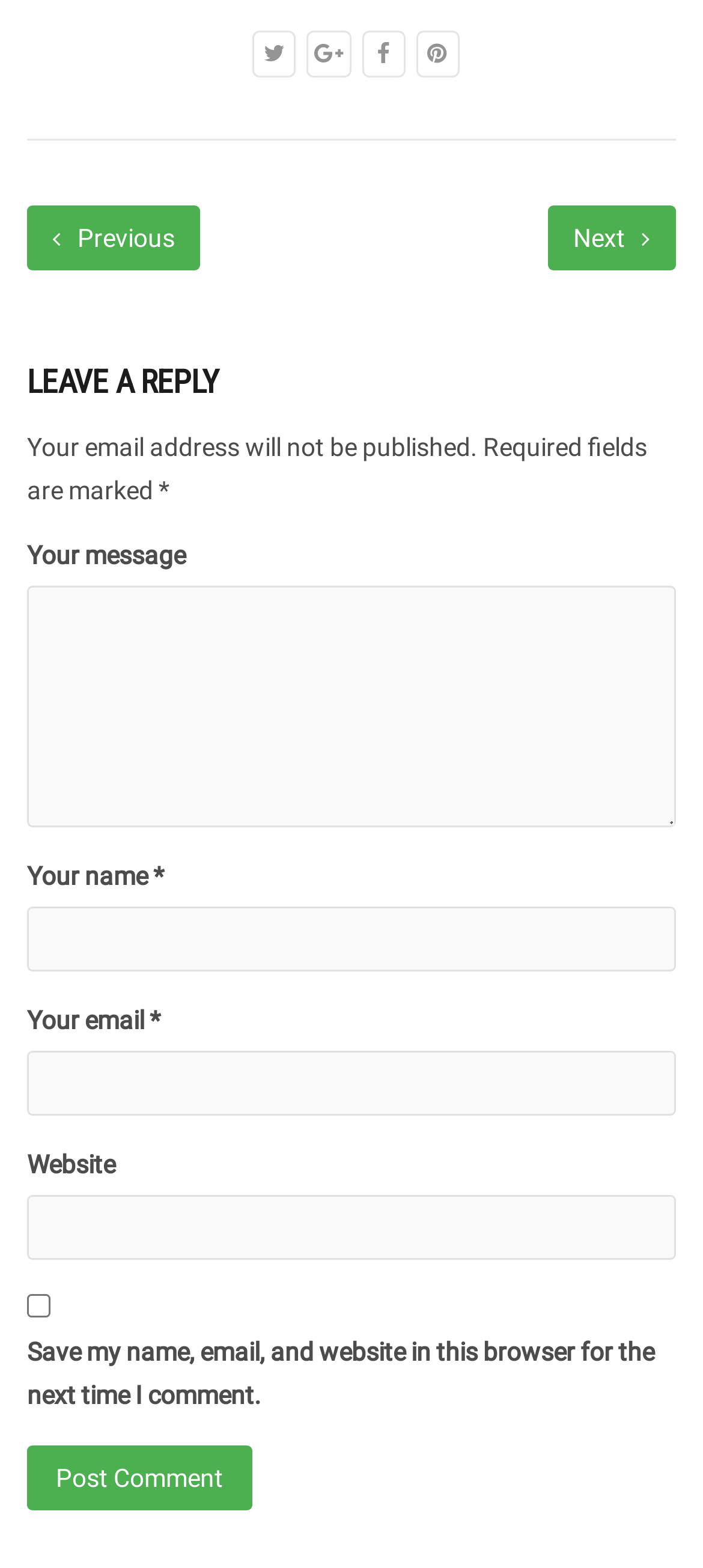Determine the coordinates of the bounding box for the clickable area needed to execute this instruction: "Enter your message".

[0.038, 0.373, 0.962, 0.527]